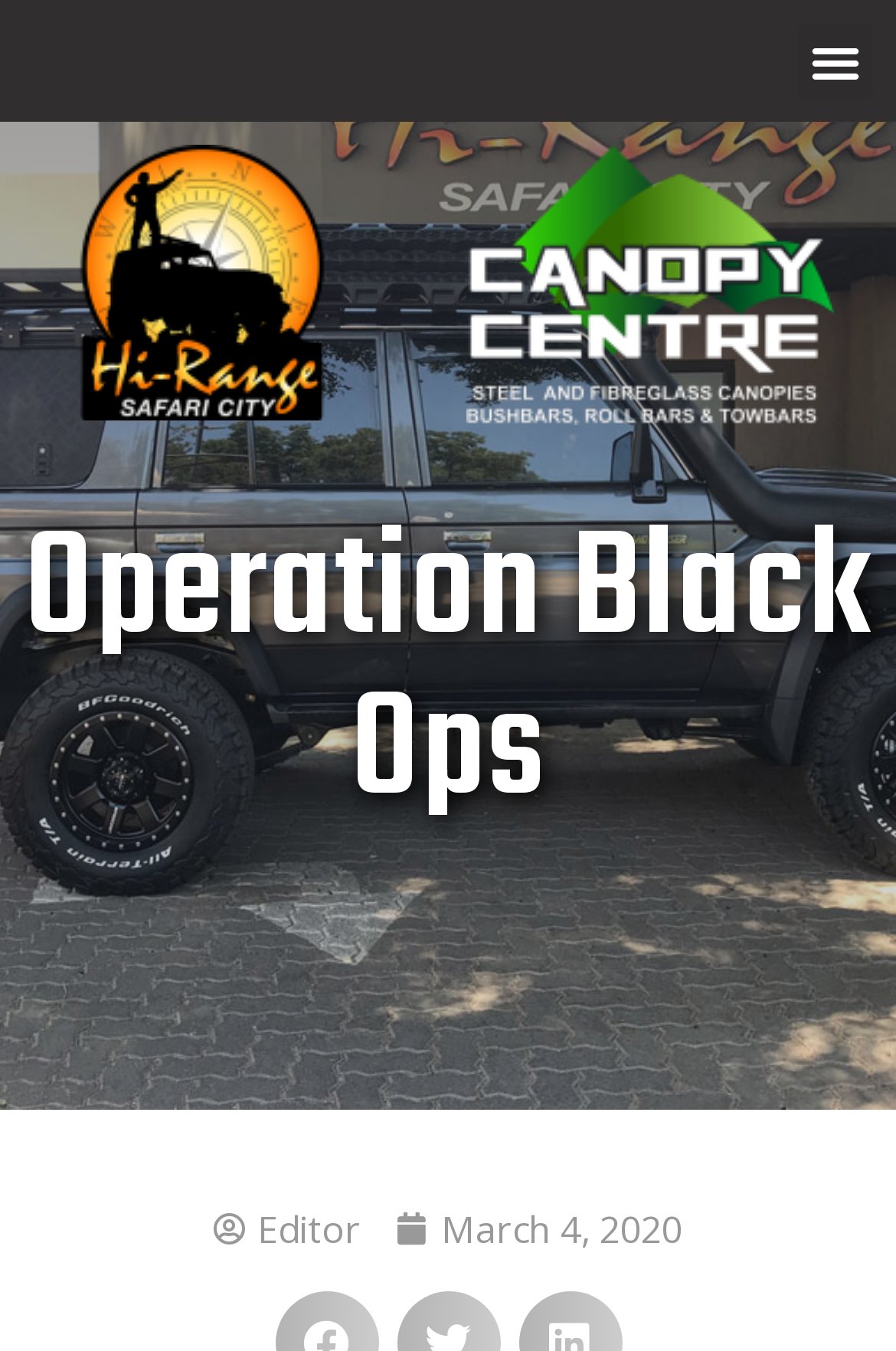Locate the UI element described by March 4, 2020 and provide its bounding box coordinates. Use the format (top-left x, top-left y, bottom-right x, bottom-right y) with all values as floating point numbers between 0 and 1.

[0.444, 0.889, 0.762, 0.93]